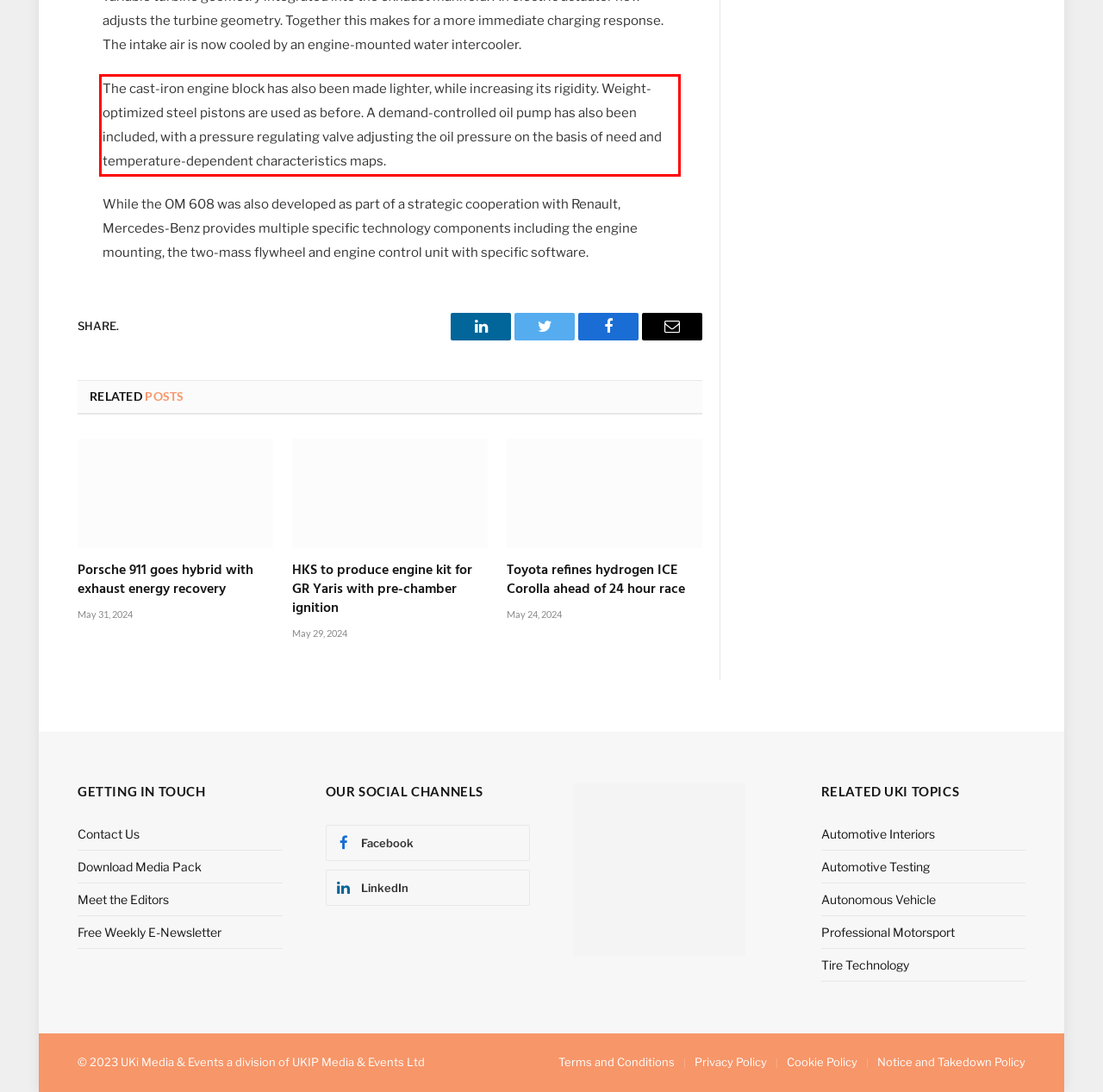Please look at the webpage screenshot and extract the text enclosed by the red bounding box.

The cast-iron engine block has also been made lighter, while increasing its rigidity. Weight-optimized steel pistons are used as before. A demand-controlled oil pump has also been included, with a pressure regulating valve adjusting the oil pressure on the basis of need and temperature-dependent characteristics maps.